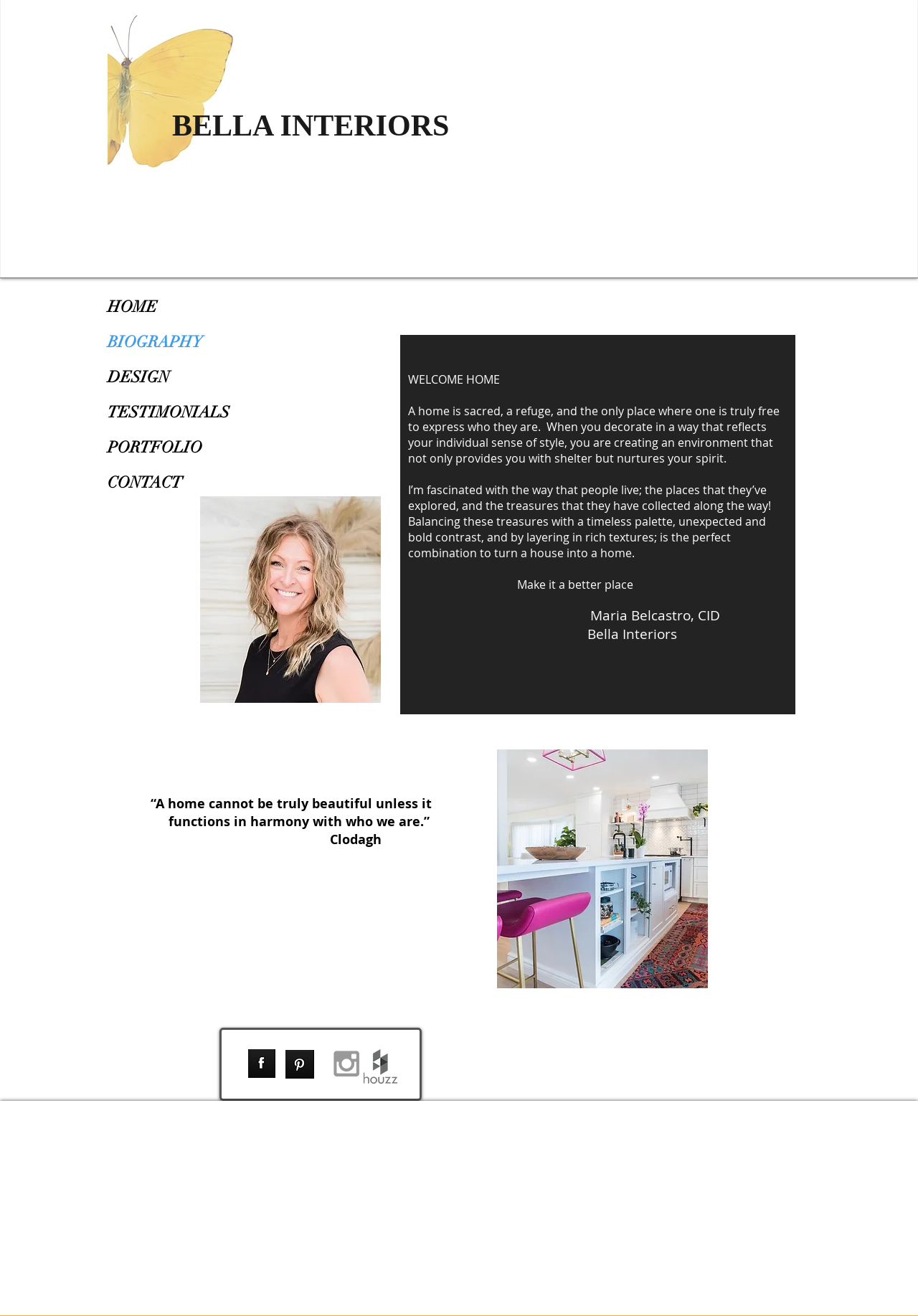Construct a comprehensive caption that outlines the webpage's structure and content.

The webpage is a biography page for Bella Interiors, a interior design company. At the top, there is a large heading "BELLA INTERIORS" centered horizontally. Below it, there is a main section that takes up most of the page. 

In the main section, there is a small image on the left side, followed by a welcome message "WELCOME HOME" and a brief paragraph about the importance of home decoration. Below this, there are two longer paragraphs about the designer's approach to interior design, with a focus on balancing personal treasures with a timeless palette.

On the right side of the main section, there is a quote "A home cannot be truly beautiful unless it functions in harmony with who we are" attributed to Clodagh. Below the quote, there is a larger image that takes up most of the right side of the main section.

At the bottom of the main section, there are several social media links, including an Instagram icon, and a navigation menu with links to other pages on the site, such as HOME, BIOGRAPHY, DESIGN, TESTIMONIALS, PORTFOLIO, and CONTACT.

There are a total of 5 images on the page, including the small image on the left side, the large image on the right side, and three small images at the bottom of the page.